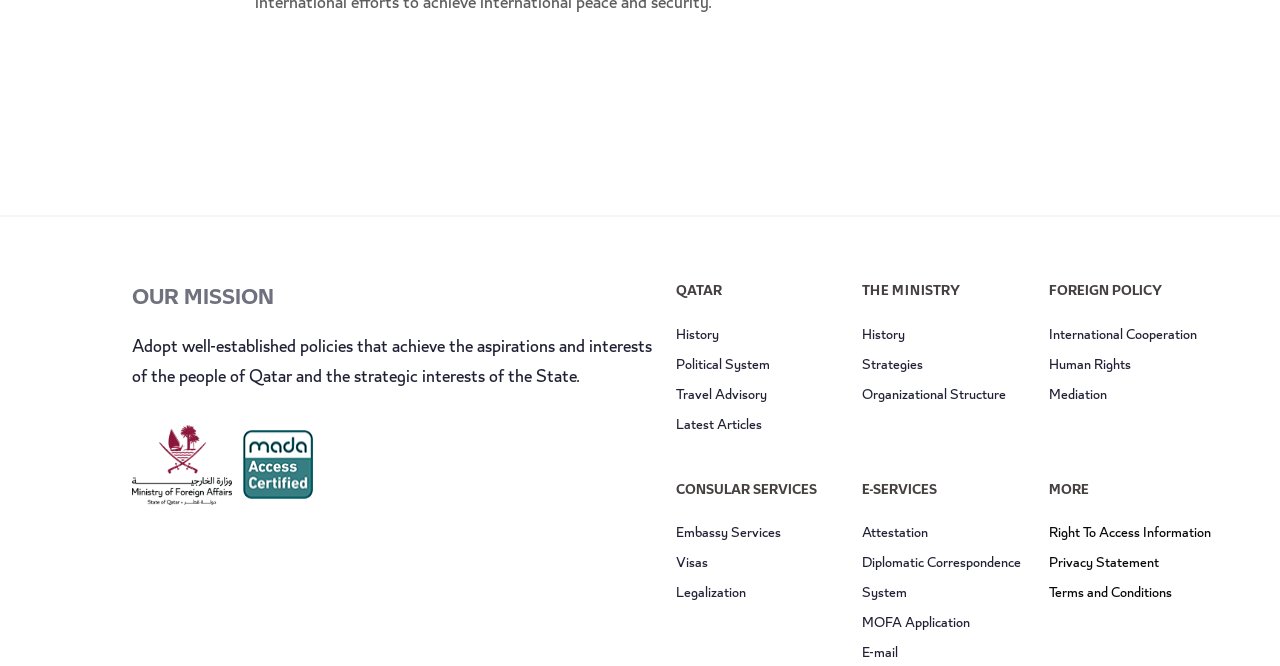What is the name of the country associated with the ministry?
Answer the question in a detailed and comprehensive manner.

The name of the country associated with the ministry is 'Qatar', which is stated in the StaticText element with the text 'QATAR'.